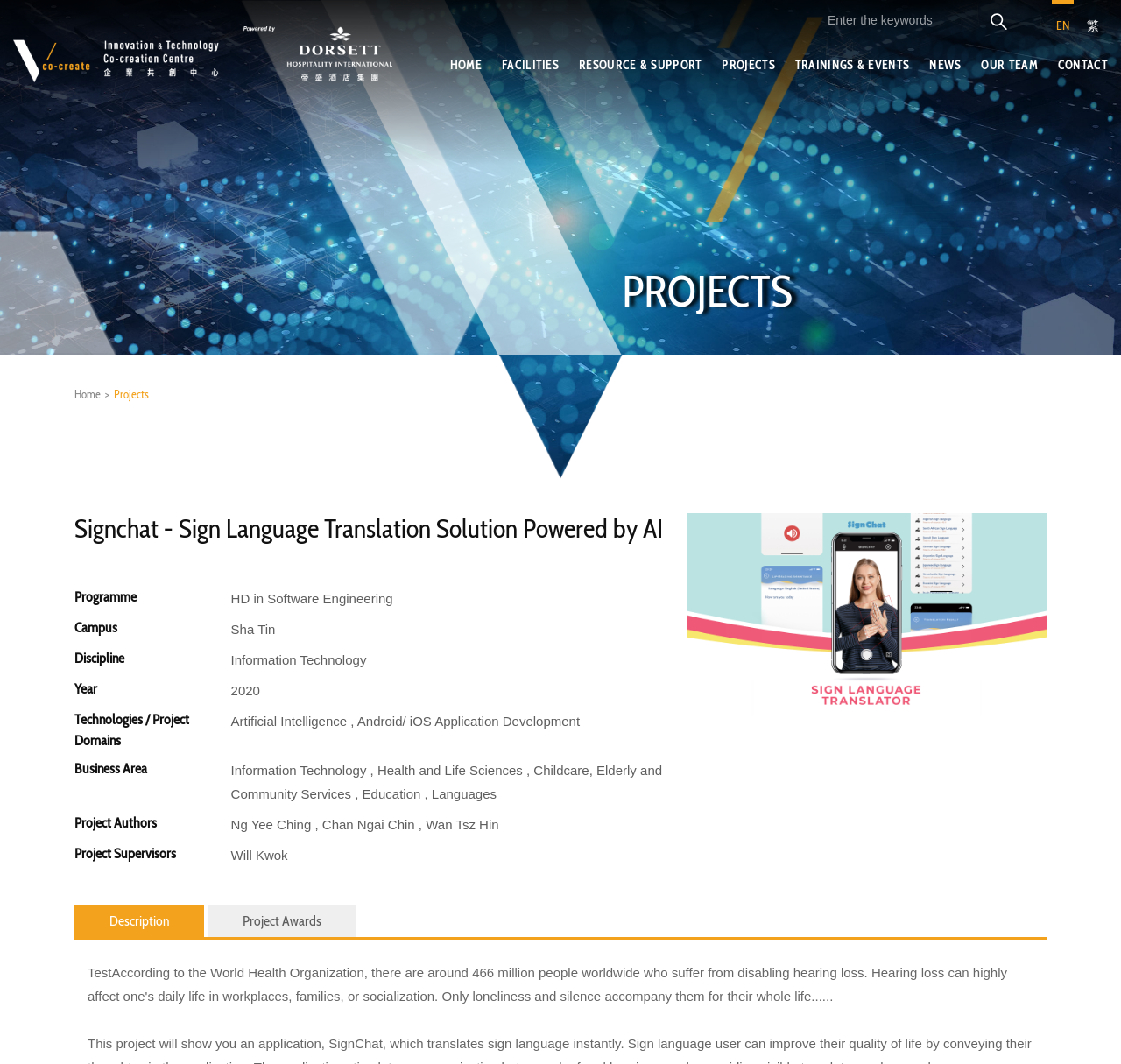Identify and provide the bounding box for the element described by: "parent_node: EN".

[0.012, 0.025, 0.35, 0.077]